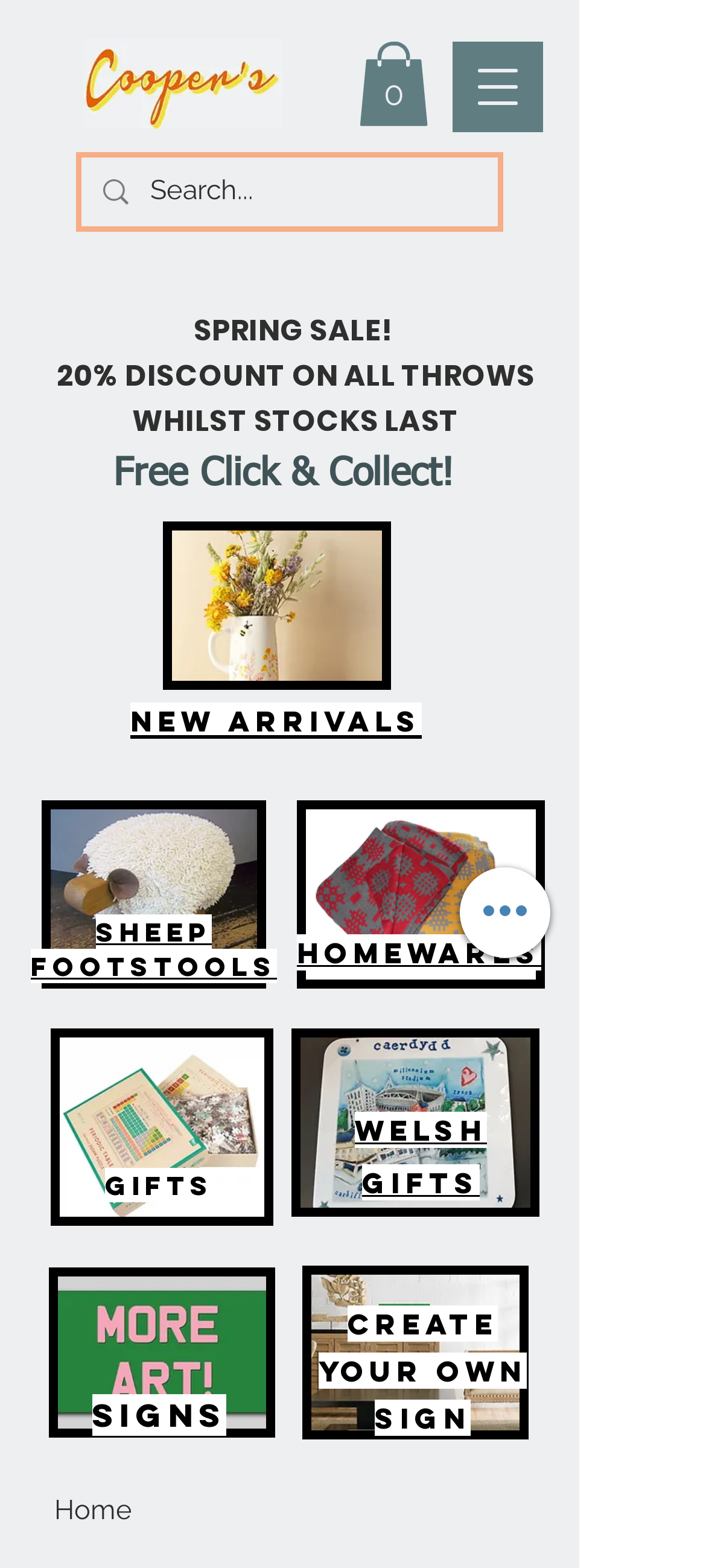What is the theme of the products on this page?
Please ensure your answer to the question is detailed and covers all necessary aspects.

The webpage contains various product links and images with descriptions such as 'dusky-pink-floral-ceramic-milk-jug', 'SHEEP FOOTSTOOLS', 'MUSTARD BLANKET', and 'WELSH GIFTS', which suggest that the theme of the products on this page is related to home and gifts.